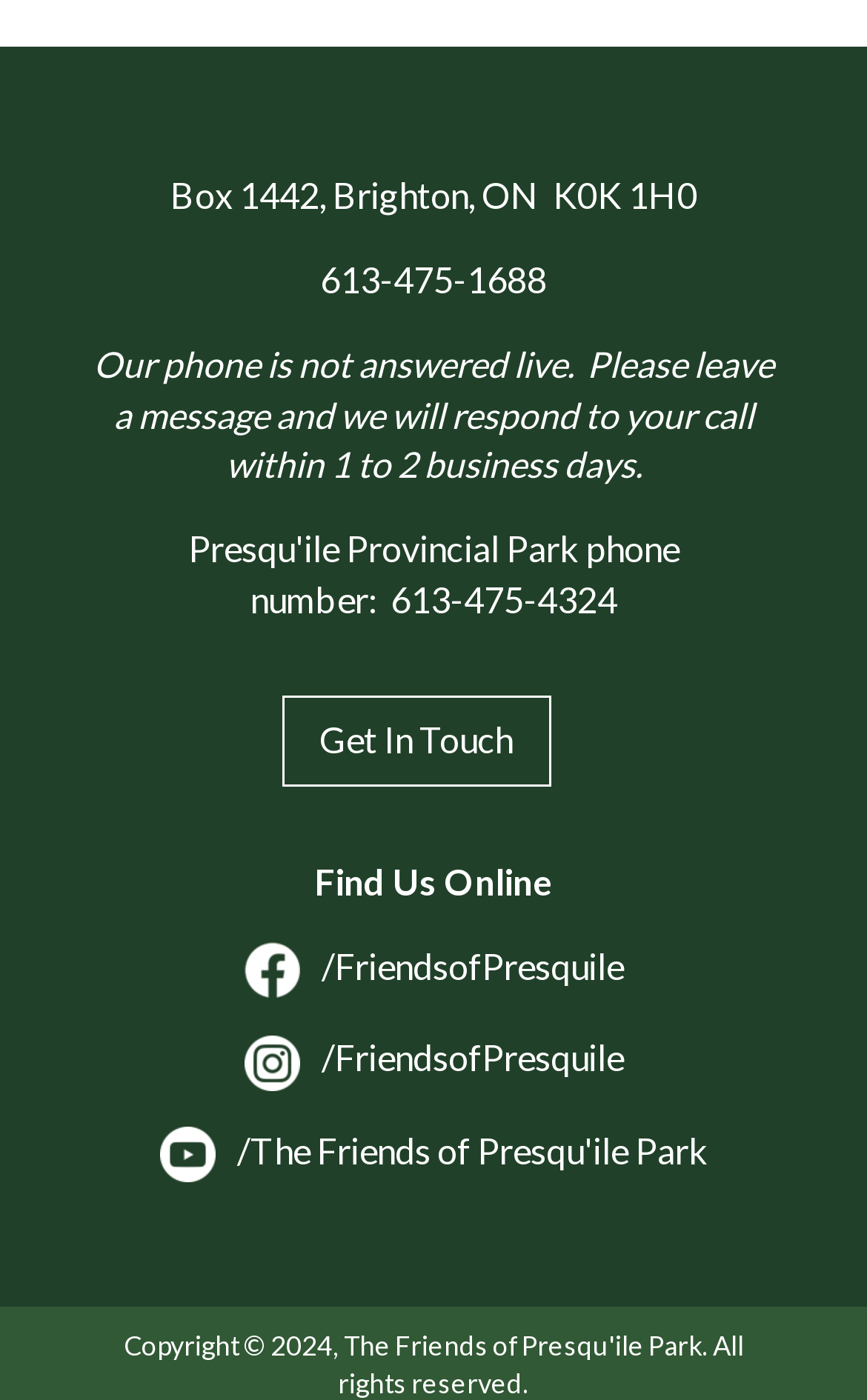Answer this question using a single word or a brief phrase:
What is the purpose of the organization's phone?

Leave a message